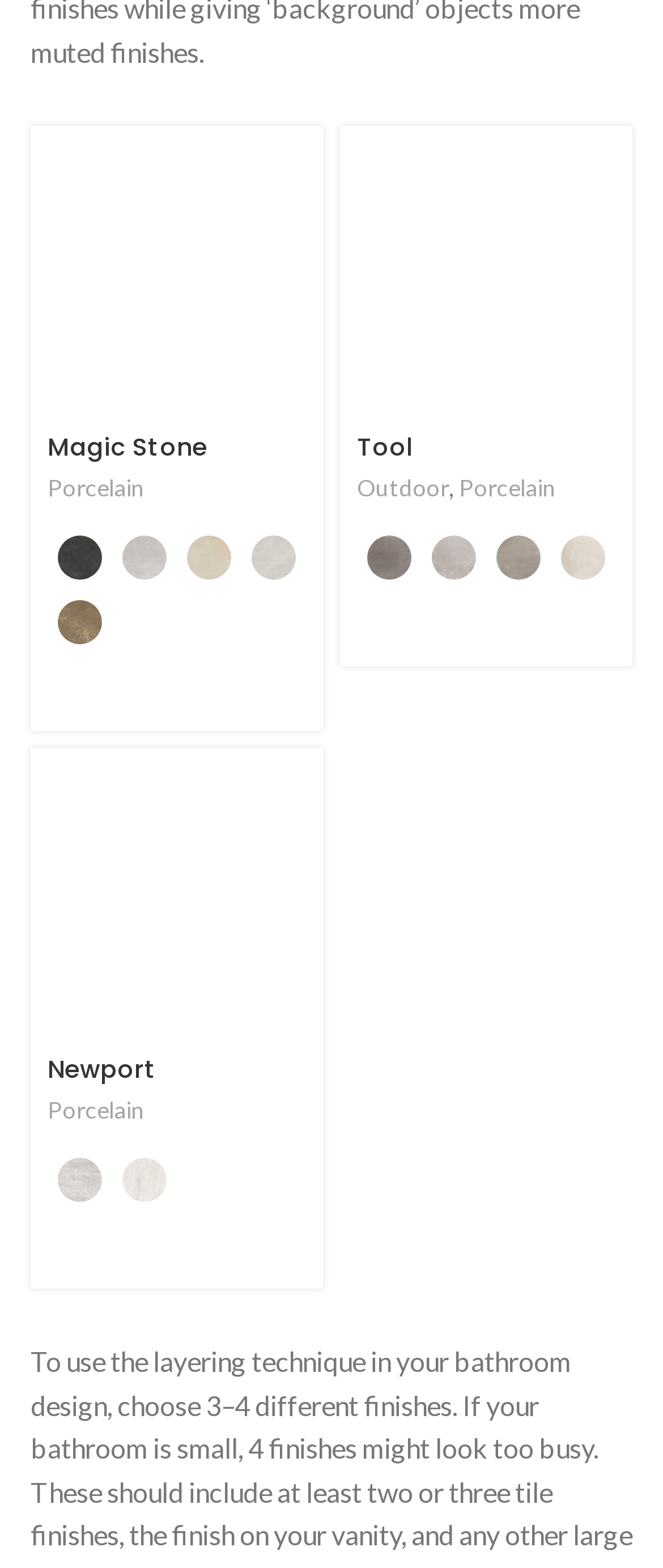Find the bounding box coordinates for the element that must be clicked to complete the instruction: "Choose Grey". The coordinates should be four float numbers between 0 and 1, indicated as [left, top, right, bottom].

[0.549, 0.339, 0.626, 0.371]